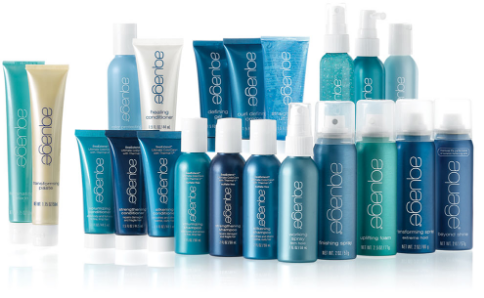Is the brand 'eessence' focused on hair nourishment only?
From the image, respond with a single word or phrase.

No